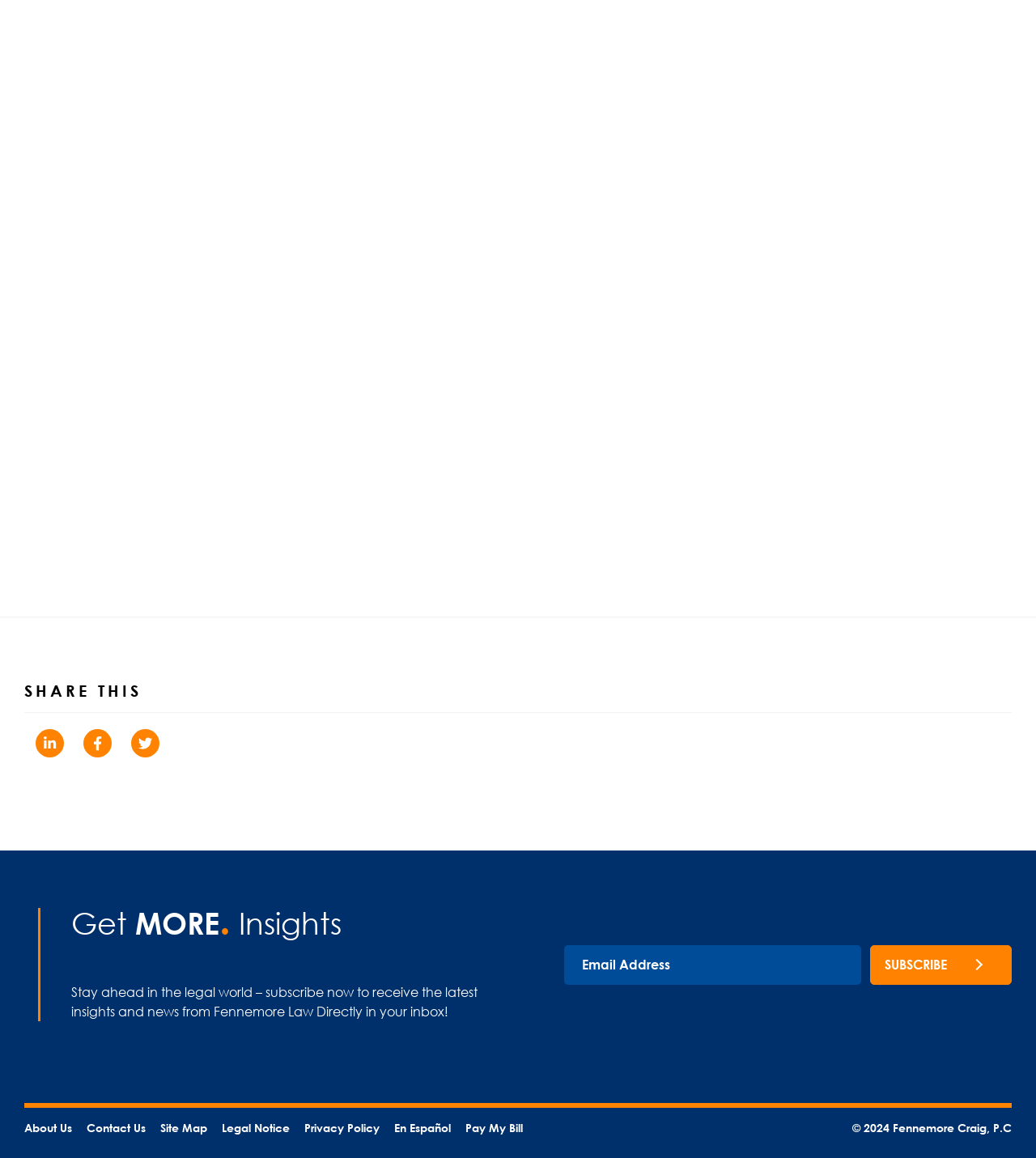Could you please study the image and provide a detailed answer to the question:
What is the title of the first post?

I found the title of the first post by looking at the heading element with the text 'California’s Largest SB 35 Project Moves Ahead in Cupertino' which is a child of the root element.